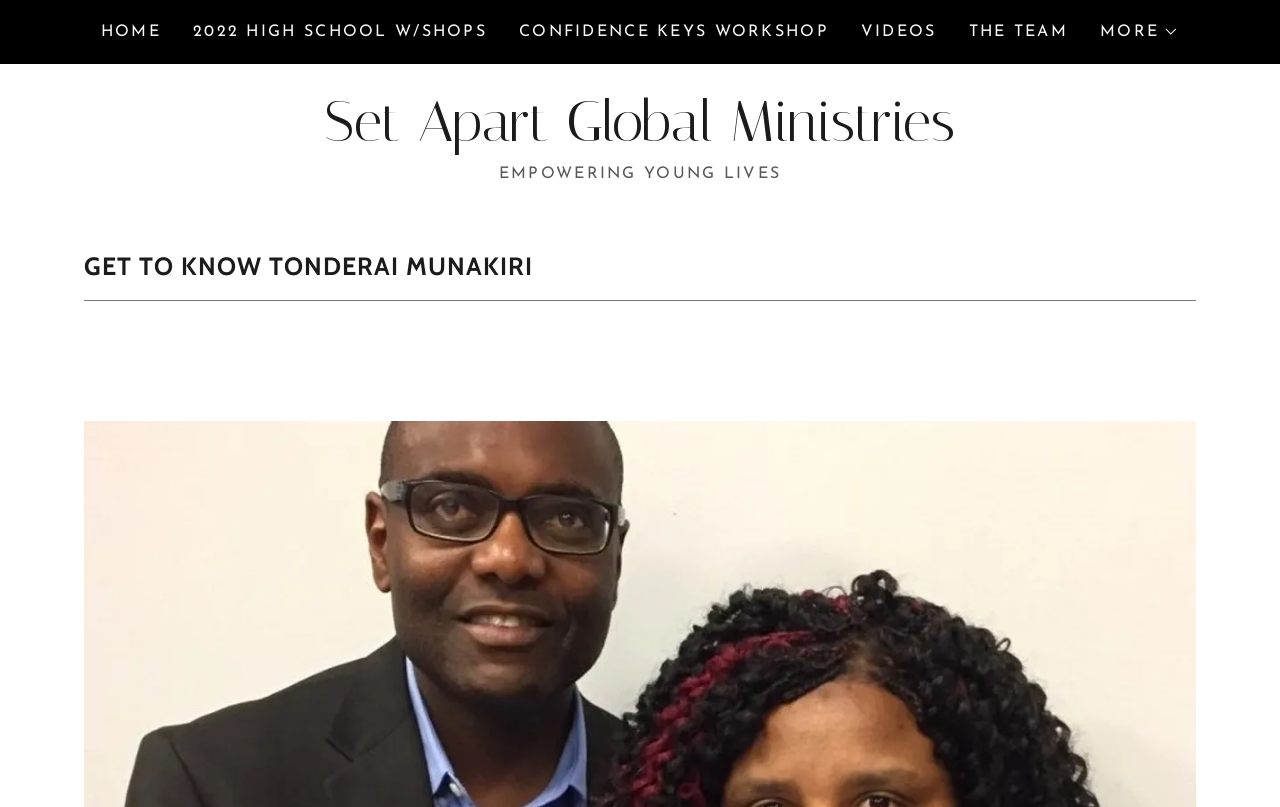Determine the bounding box coordinates (top-left x, top-left y, bottom-right x, bottom-right y) of the UI element described in the following text: Set Apart Global Ministries

[0.217, 0.157, 0.783, 0.181]